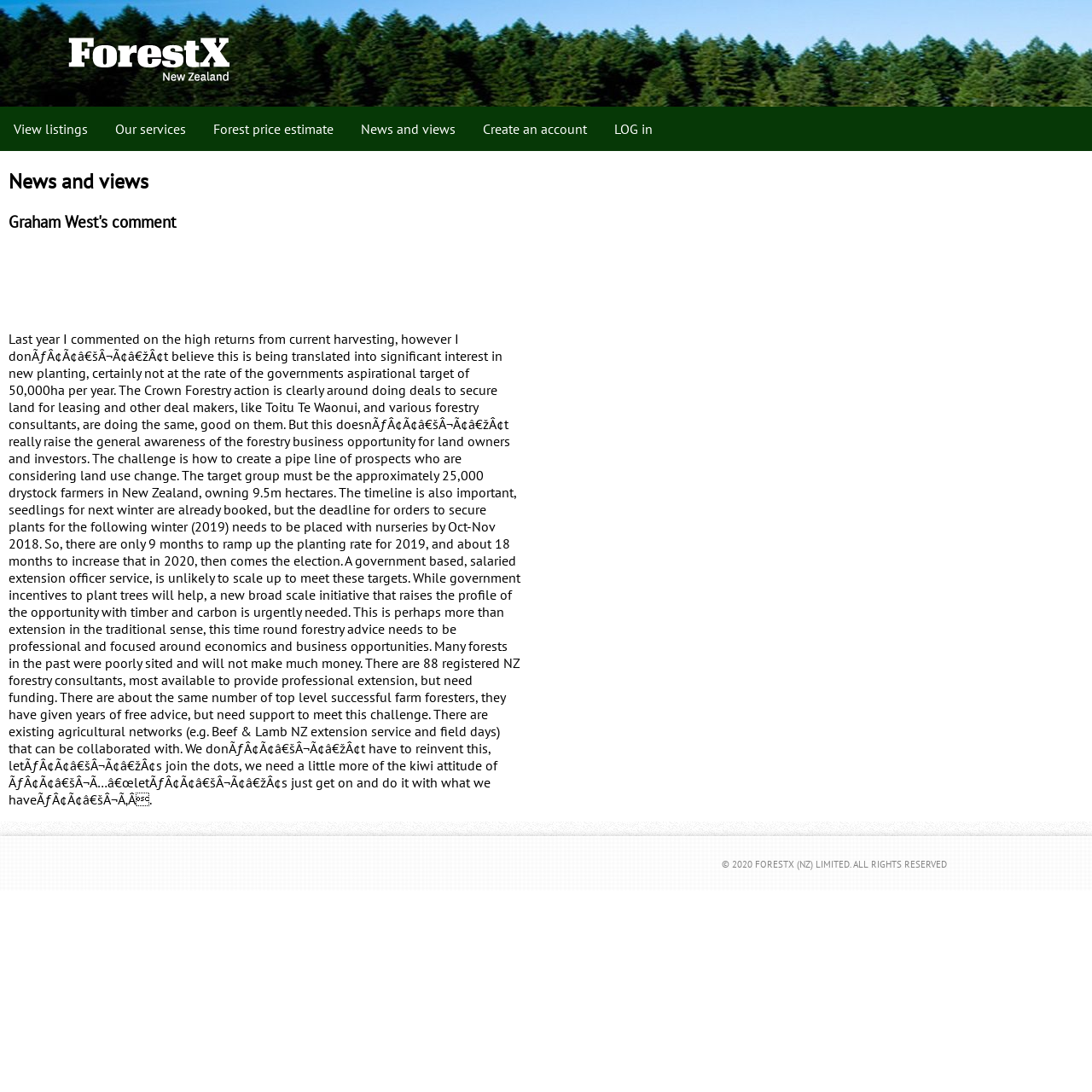Reply to the question with a single word or phrase:
How many registered NZ forestry consultants are there?

88